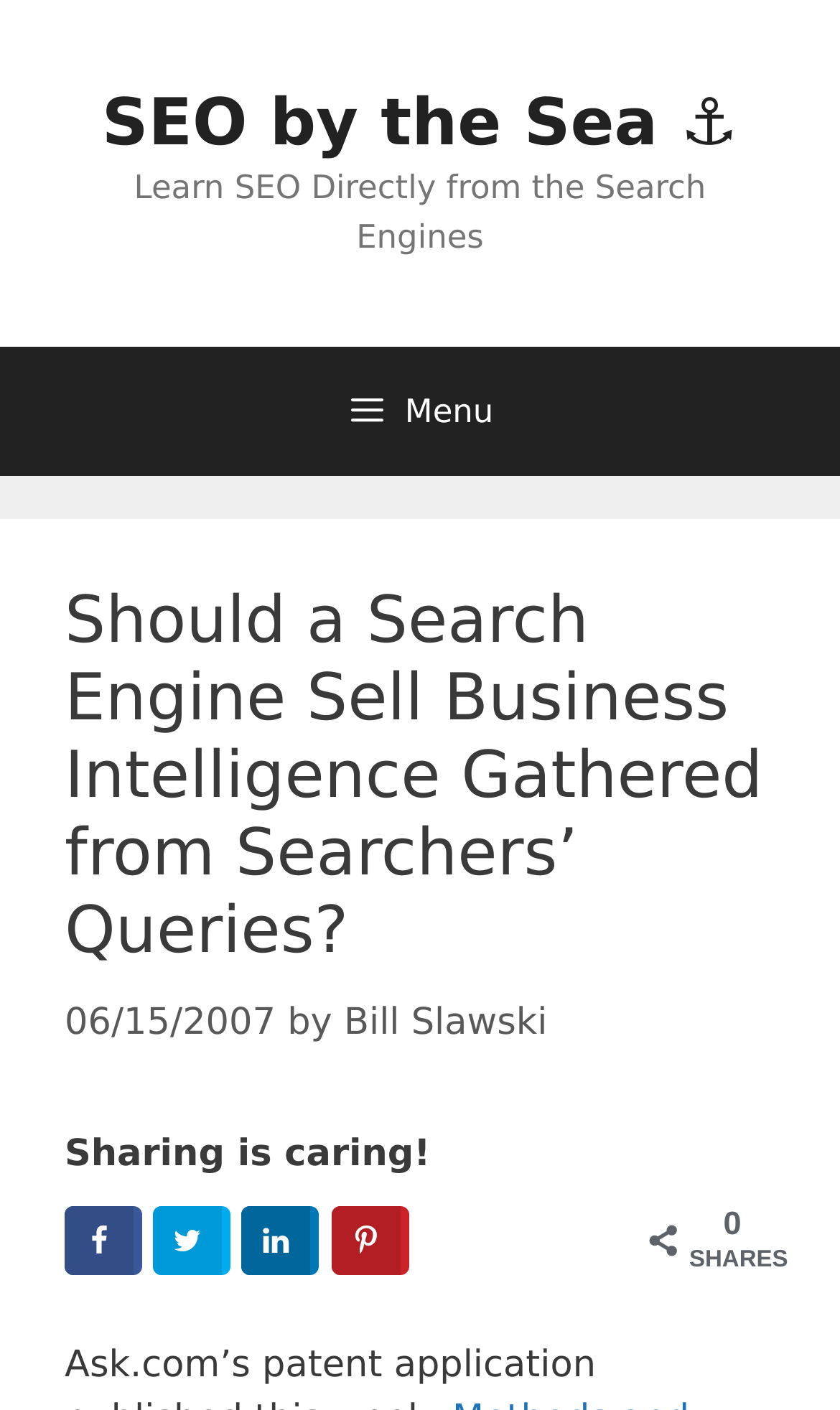Based on the visual content of the image, answer the question thoroughly: How many share options are available?

I counted the number of share options by looking at the links and buttons in the content section, below the article. There are four share options: Share on Facebook, Share on Twitter, Share on LinkedIn, and Save to Pinterest.